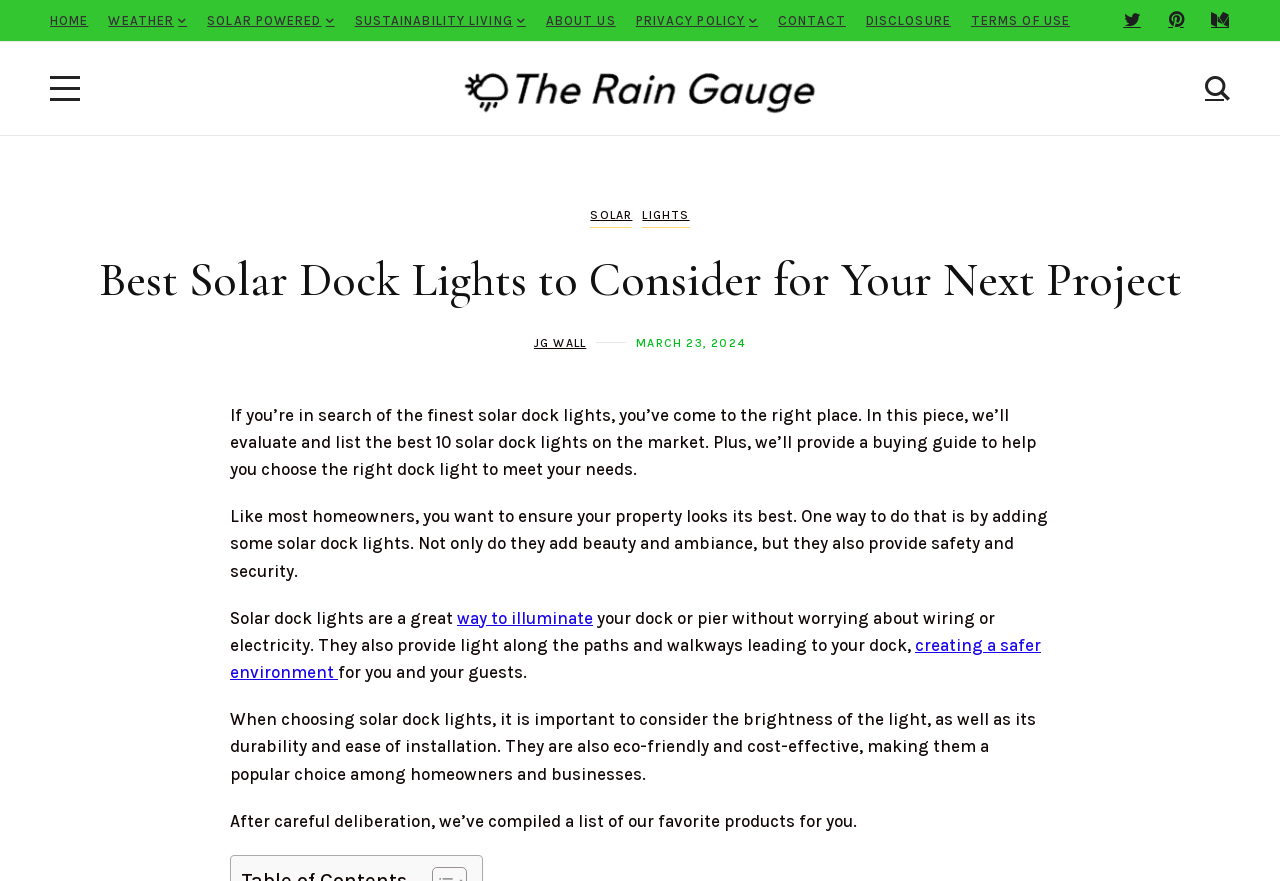Given the element description: "Read More", predict the bounding box coordinates of the UI element it refers to, using four float numbers between 0 and 1, i.e., [left, top, right, bottom].

None